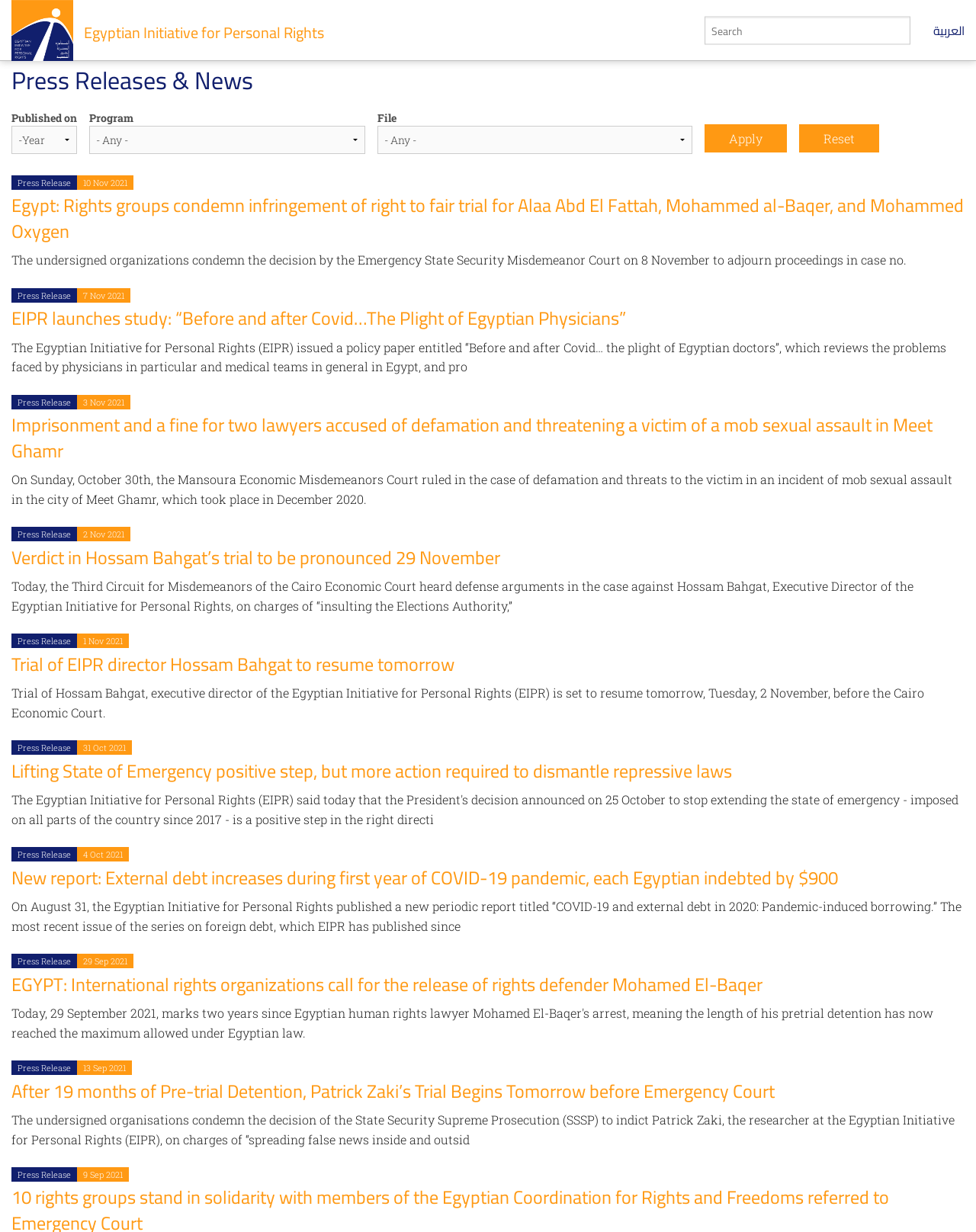How many press releases are listed on the webpage?
Use the image to give a comprehensive and detailed response to the question.

The webpage lists 10 press releases, each with a heading, date, and brief description. The press releases are organized in a vertical list.